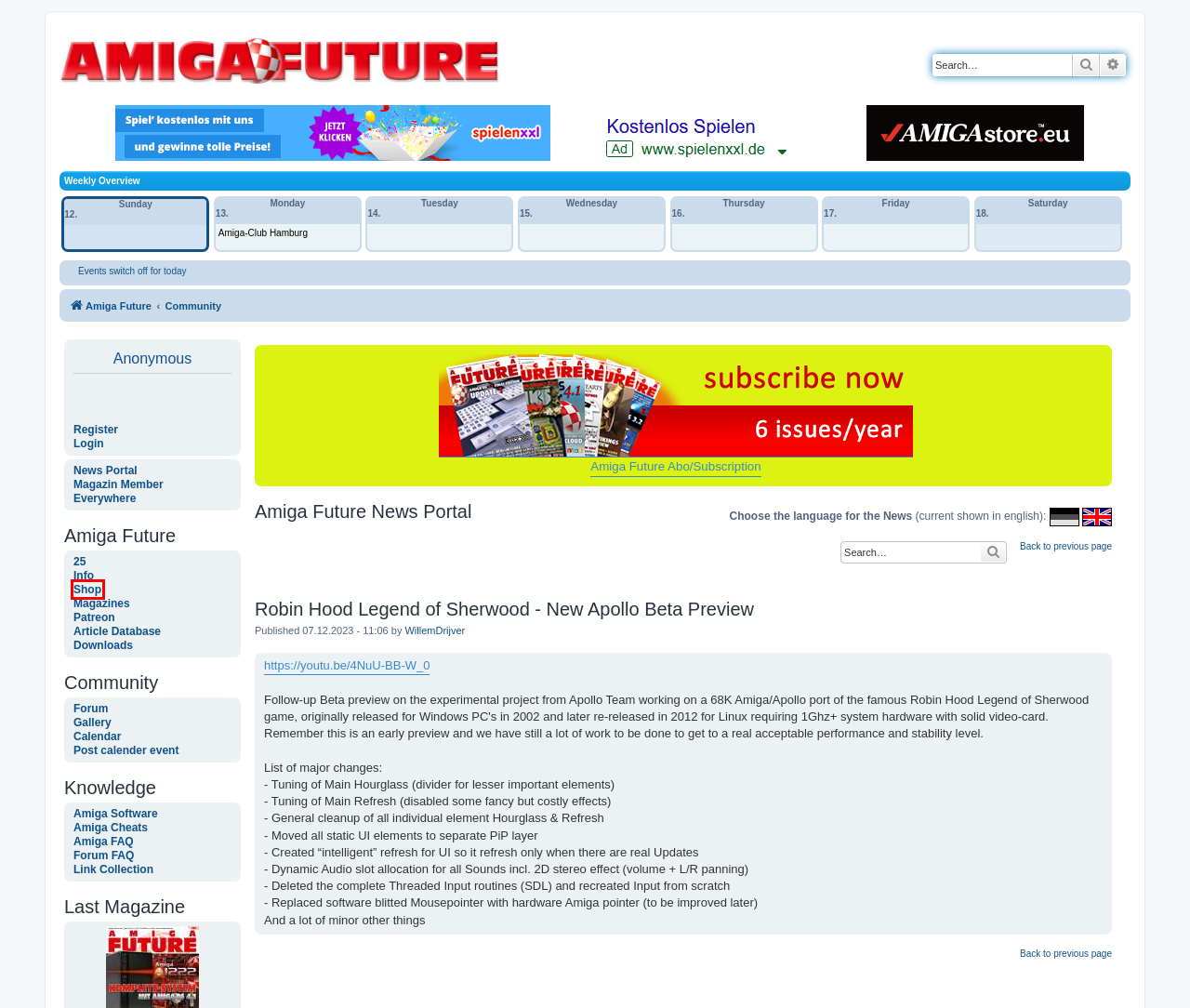You have a screenshot of a webpage where a red bounding box highlights a specific UI element. Identify the description that best matches the resulting webpage after the highlighted element is clicked. The choices are:
A. Amiga Future - Login
B. Amiga Future Subscription, Amiga Onlineshop
C. Amiga Future - Amiga Future Nachrichten Portal
D. Amiga Future - Calendar
E. Amiga Onlineshop
F. Amiga Future - Community
G. Amiga Future - Frequently Asked Questions
H. Amiga Future - Downloads

E